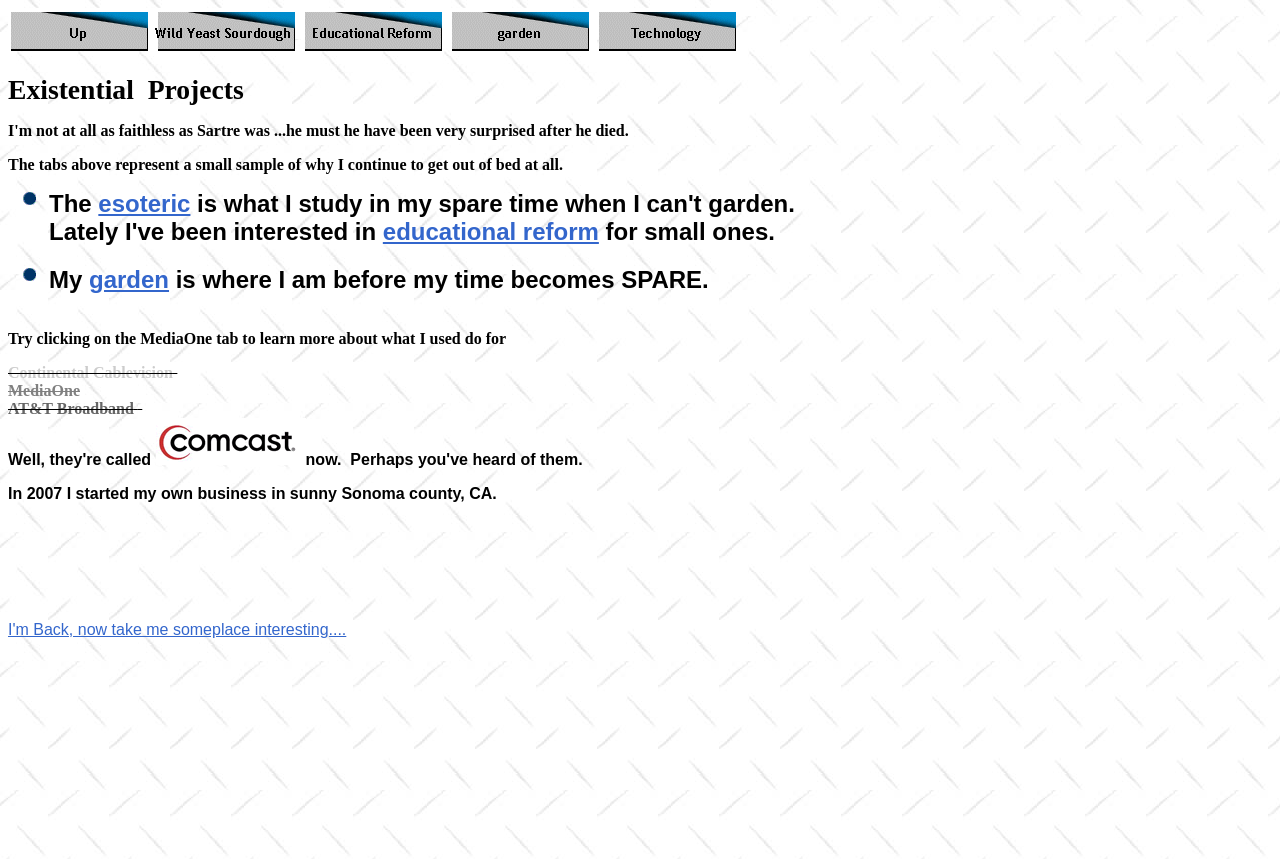Provide a thorough description of the webpage's content and layout.

The webpage is titled "Existential" and appears to be a personal website or blog. At the top, there are five links with accompanying images, labeled "Up", "Wild Yeast Sourdough Bread from", "Educational Reform", "garden", and "Technology". These links are positioned horizontally across the top of the page, with the "Up" link at the far left and the "Technology" link at the far right.

Below the links, there is a heading that reads "Existential Projects" followed by a paragraph of text that explains the purpose of the tabs above. The text states that the tabs represent a small sample of why the author continues to get out of bed.

The main content of the page is organized into a table with two rows. The first row contains a bullet point followed by a heading that discusses the author's interest in the esoteric and educational reform for small children. The heading contains links to the terms "esoteric" and "educational reform". The second row contains another bullet point followed by a heading that talks about the author's garden and how it is where they feel most themselves.

Below the table, there are several paragraphs of text that discuss the author's past work experience, including stints at MediaOne, Continental Cablevision, and AT&T Broadband. There is also an image on the page, although its content is not specified.

Finally, at the bottom of the page, there is a paragraph of text that mentions the author starting their own business in Sonoma county, CA in 2007. There is also a link that reads "I'm Back, now take me someplace interesting...."